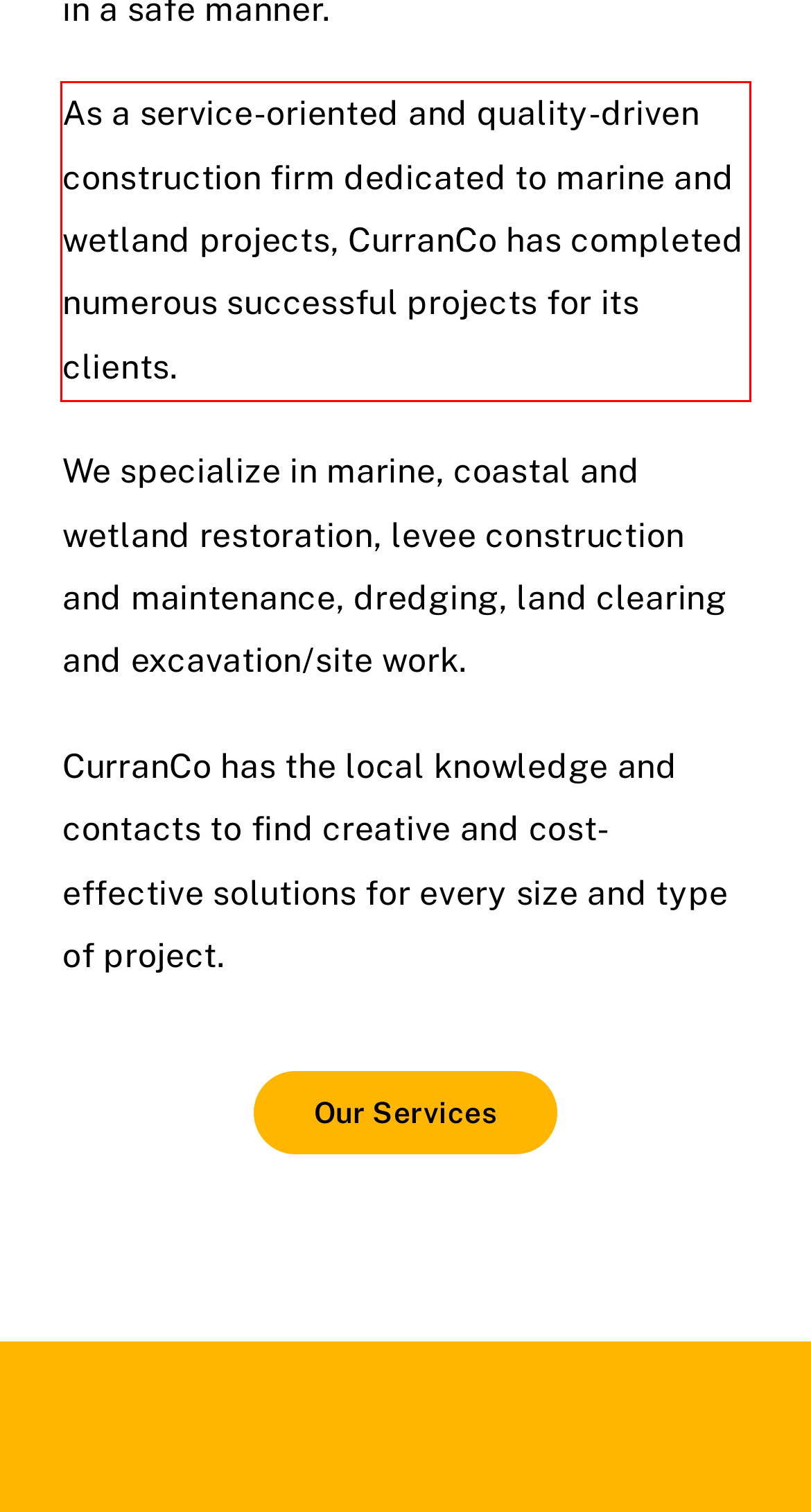Identify the text inside the red bounding box on the provided webpage screenshot by performing OCR.

As a service-oriented and quality-driven construction firm dedicated to marine and wetland projects, CurranCo has completed numerous successful projects for its clients.